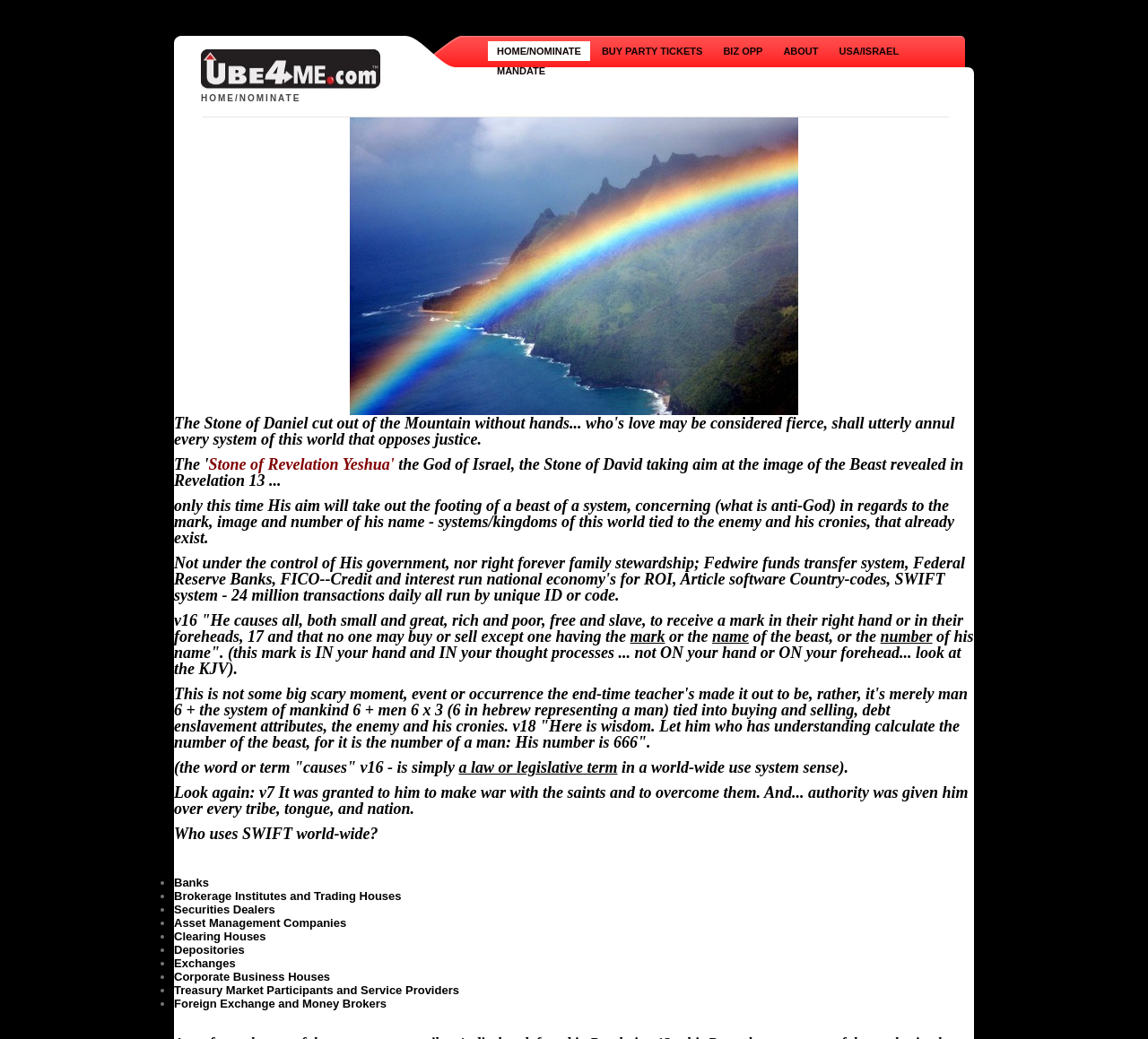How many links are there in the top navigation bar?
Observe the image and answer the question with a one-word or short phrase response.

5